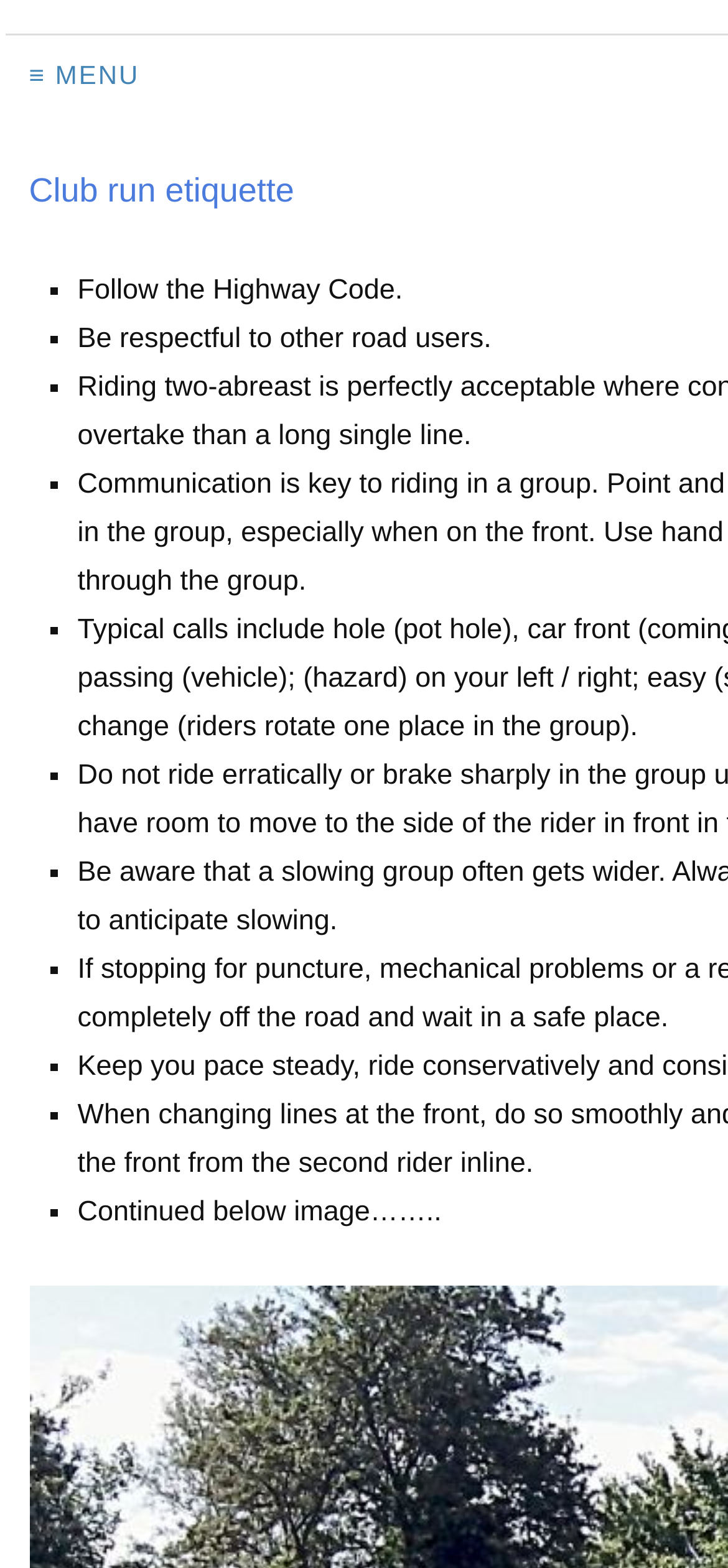Determine the primary headline of the webpage.

Club run etiquette